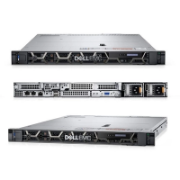Break down the image into a detailed narrative.

The image showcases a sleek, 1U Dell PowerEdge server, prominently displaying its front, rear, and top profiles. The server features a durable metallic casing with well-ventilated sides, designed for optimal airflow during operation. The front view reveals multiple drive bays and LED indicators for power and system status, while the rear view exhibits a variety of connectivity options, including network ports and power outlets, essential for efficient data management in a rack-mounted environment. This model is ideal for businesses seeking reliable server performance, particularly in applications that require compact and powerful hardware solutions.